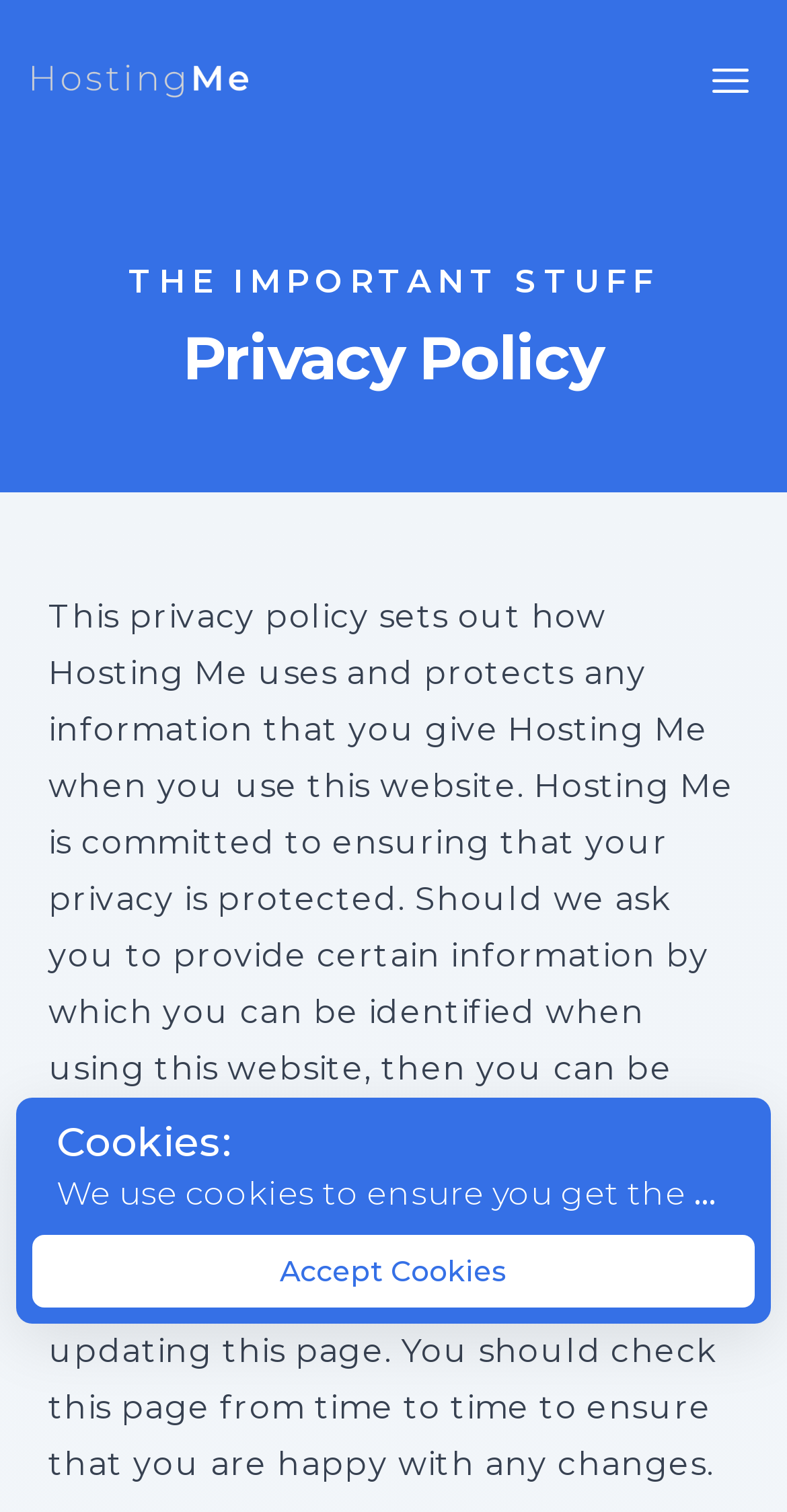What is mentioned after 'THE IMPORTANT STUFF'?
Refer to the image and provide a one-word or short phrase answer.

Privacy policy details